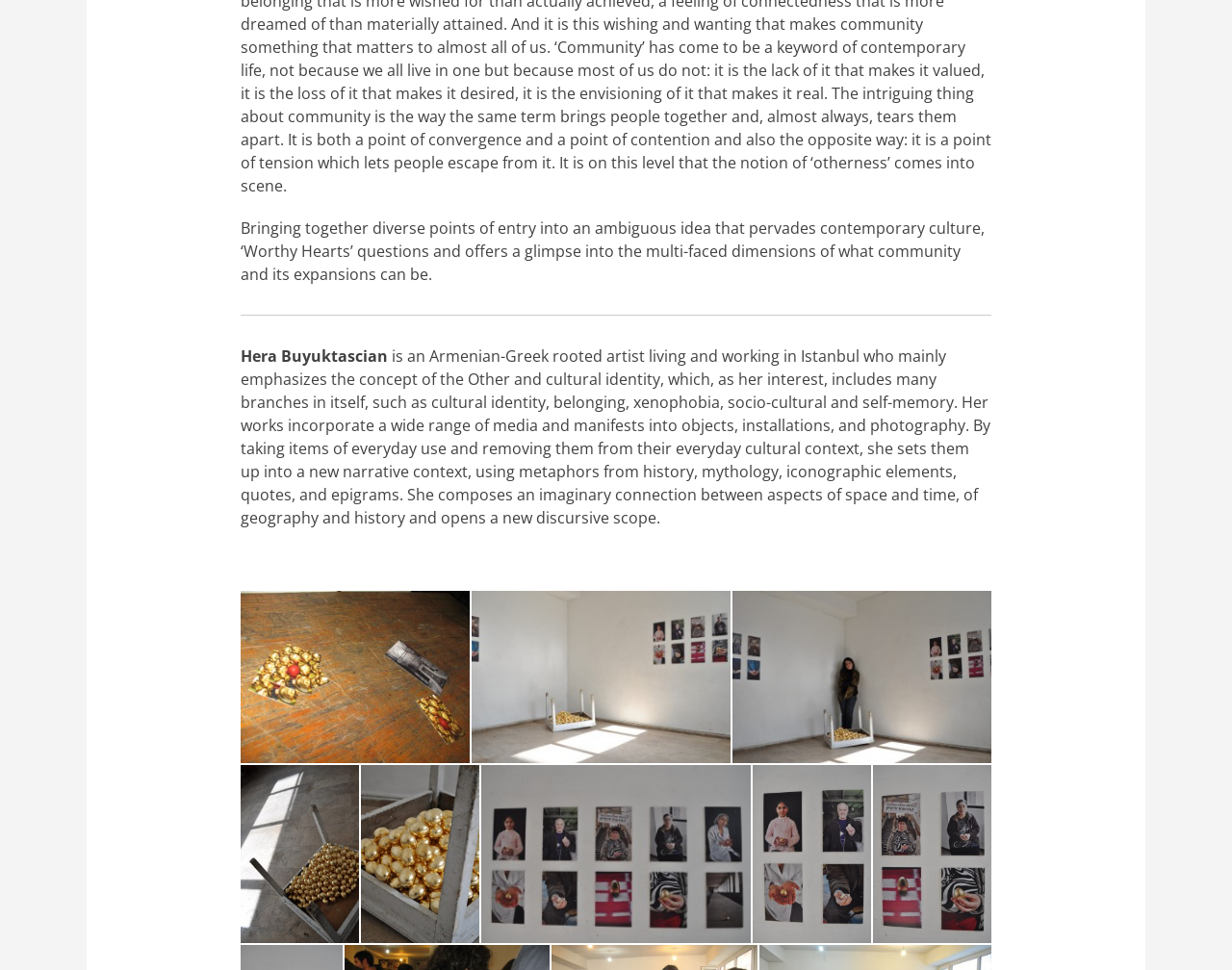Predict the bounding box coordinates for the UI element described as: "title="????????????????????????????????????"". The coordinates should be four float numbers between 0 and 1, presented as [left, top, right, bottom].

[0.293, 0.788, 0.389, 0.972]